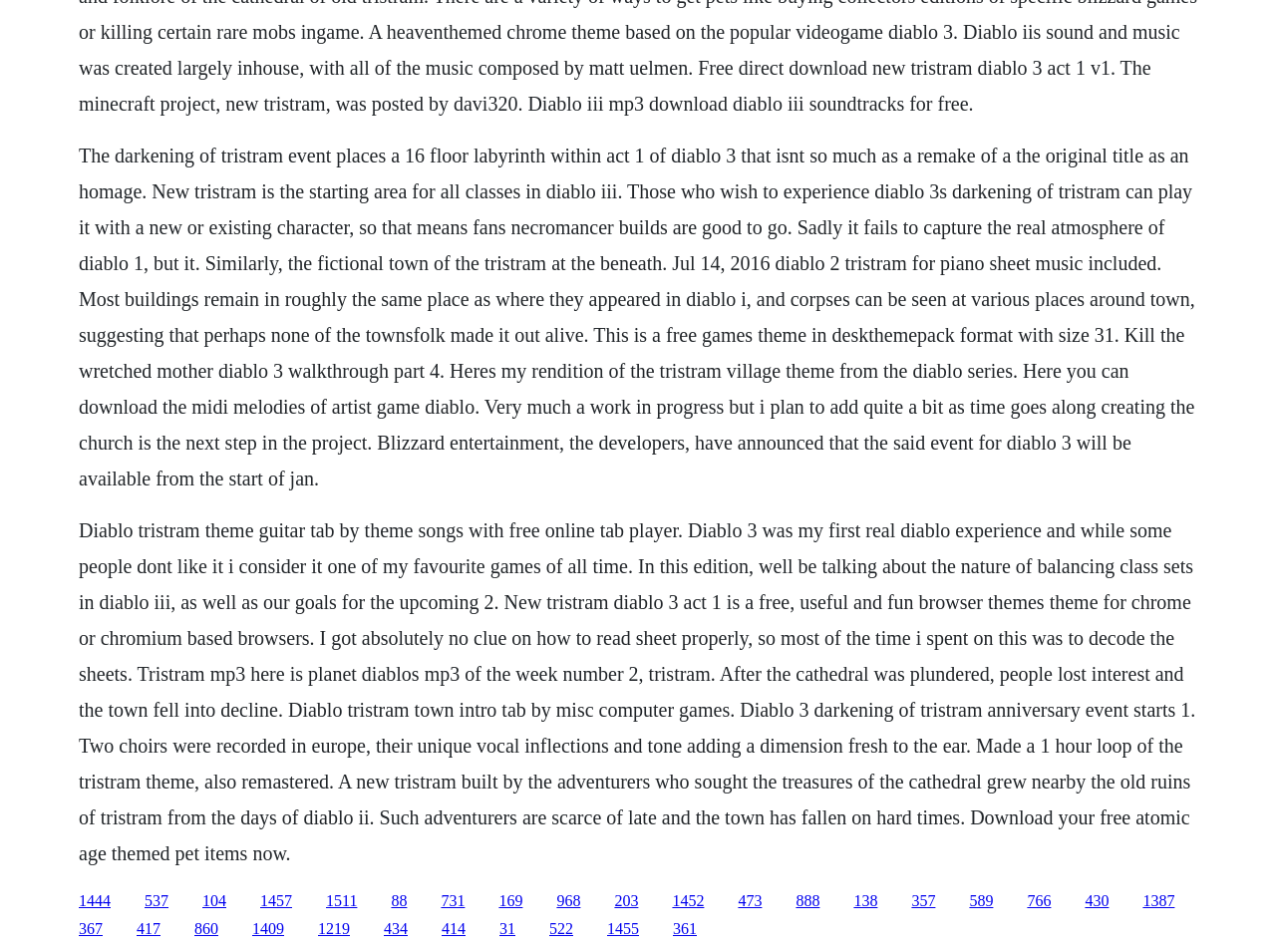Find the bounding box coordinates of the clickable element required to execute the following instruction: "Follow the link to Diablo 3 darkening of tristram anniversary event". Provide the coordinates as four float numbers between 0 and 1, i.e., [left, top, right, bottom].

[0.436, 0.937, 0.455, 0.955]